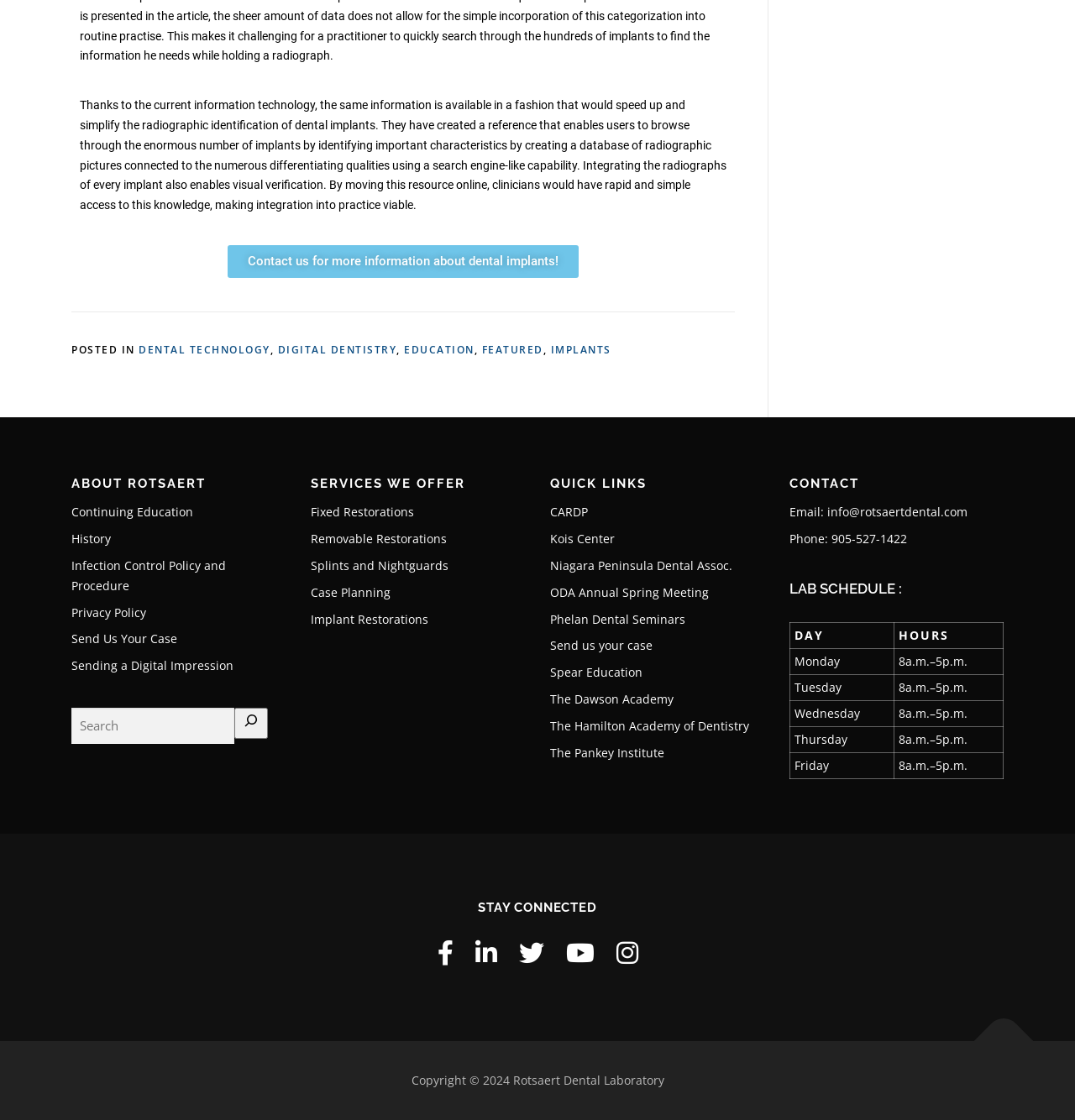Respond with a single word or phrase for the following question: 
What is the lab schedule for Monday?

8a.m.–5p.m.